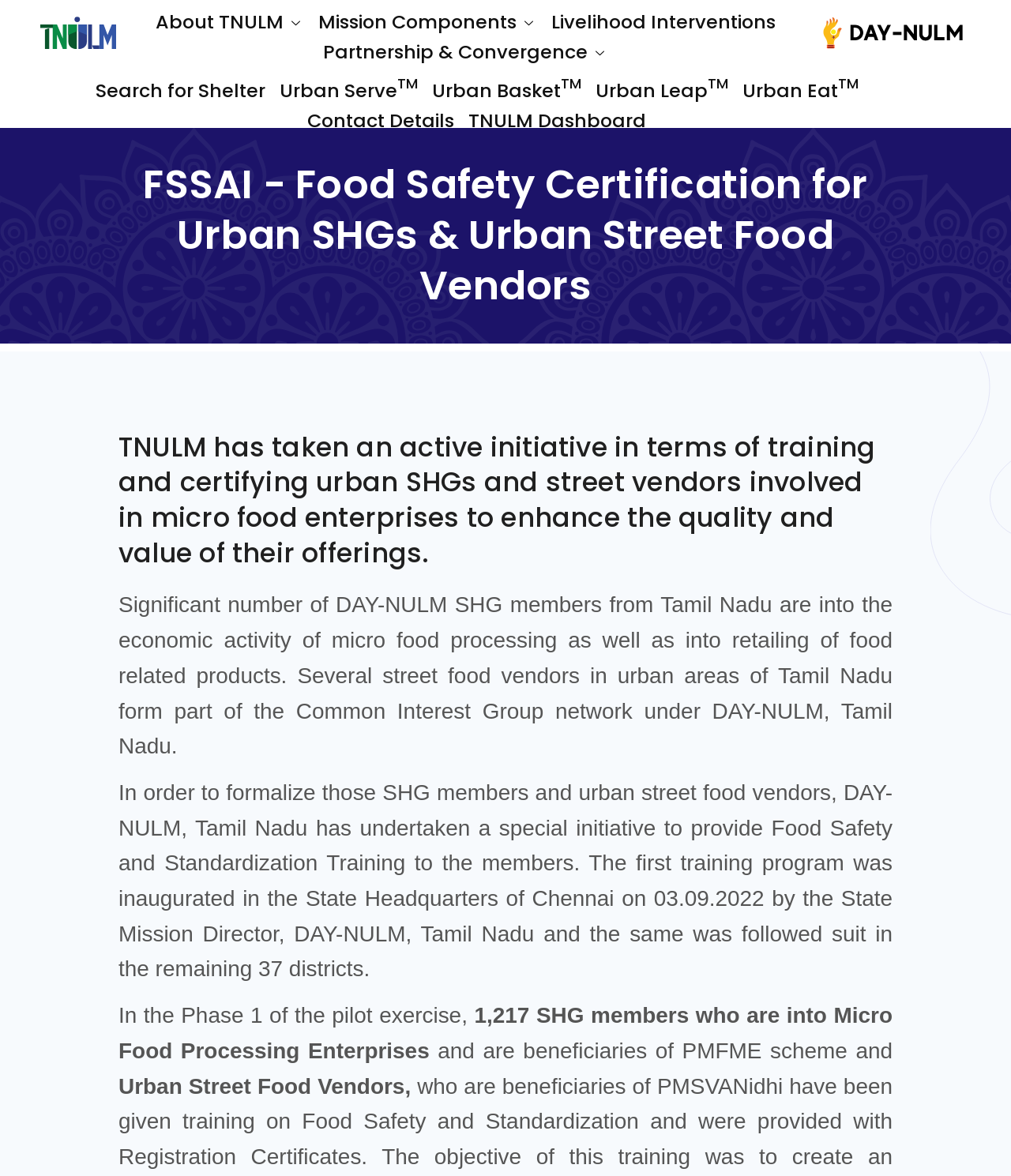Kindly determine the bounding box coordinates for the area that needs to be clicked to execute this instruction: "Search for Shelter".

[0.088, 0.065, 0.269, 0.089]